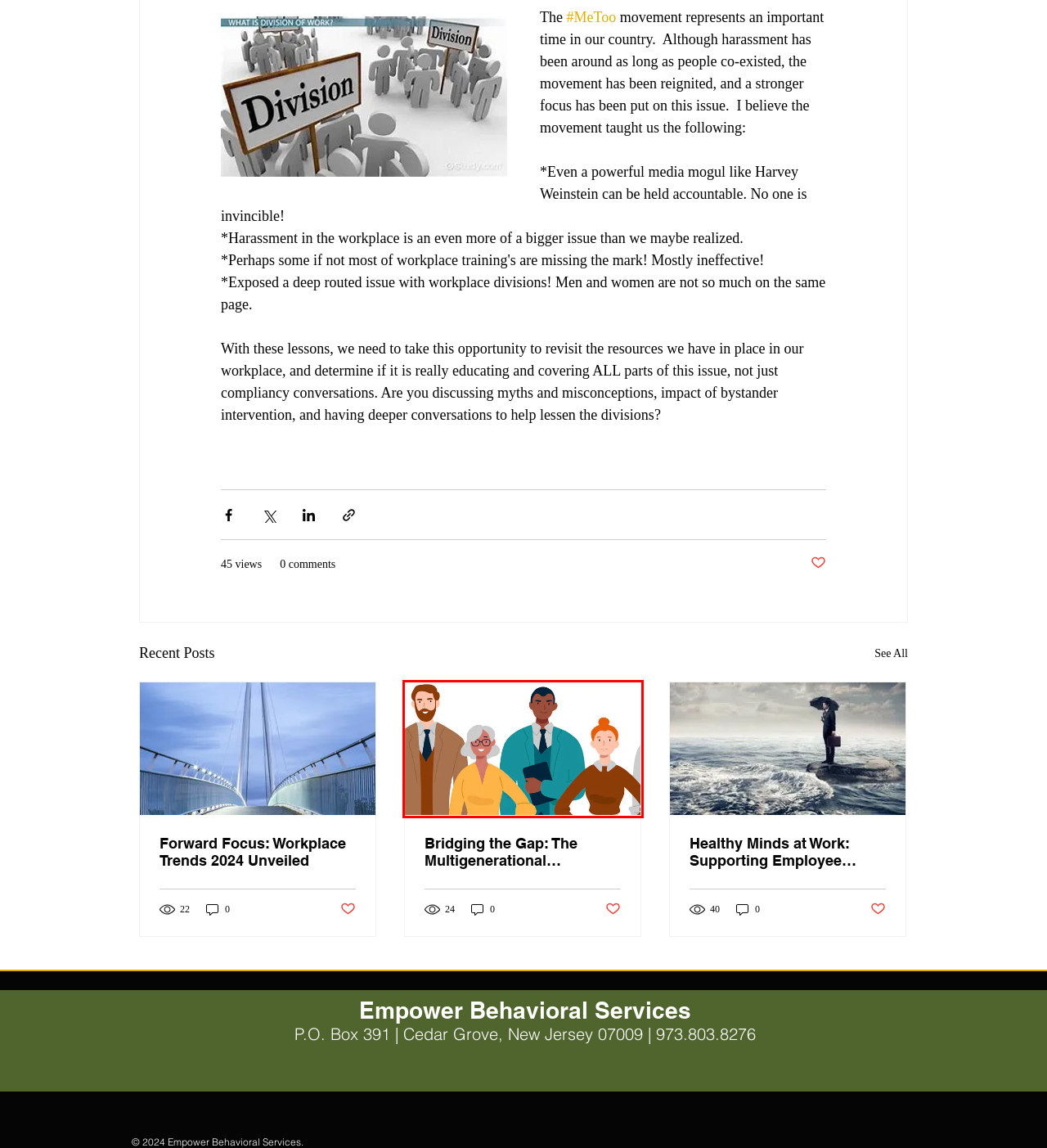You are given a screenshot of a webpage with a red rectangle bounding box around an element. Choose the best webpage description that matches the page after clicking the element in the bounding box. Here are the candidates:
A. Bridging the Gap: The Multigenerational Workplace
B. Your Community
C. Healthy Minds at Work: Supporting Employee Mental Health
D. SERVICES CONSULTING TRAINING | Empower
E. ABOUT | United States | Empower Behavioral Services
F. Forward Focus: Workplace Trends 2024 Unveiled
G. Consulting | United States | Empower Behavioral Services
H. Workplace Culture

A